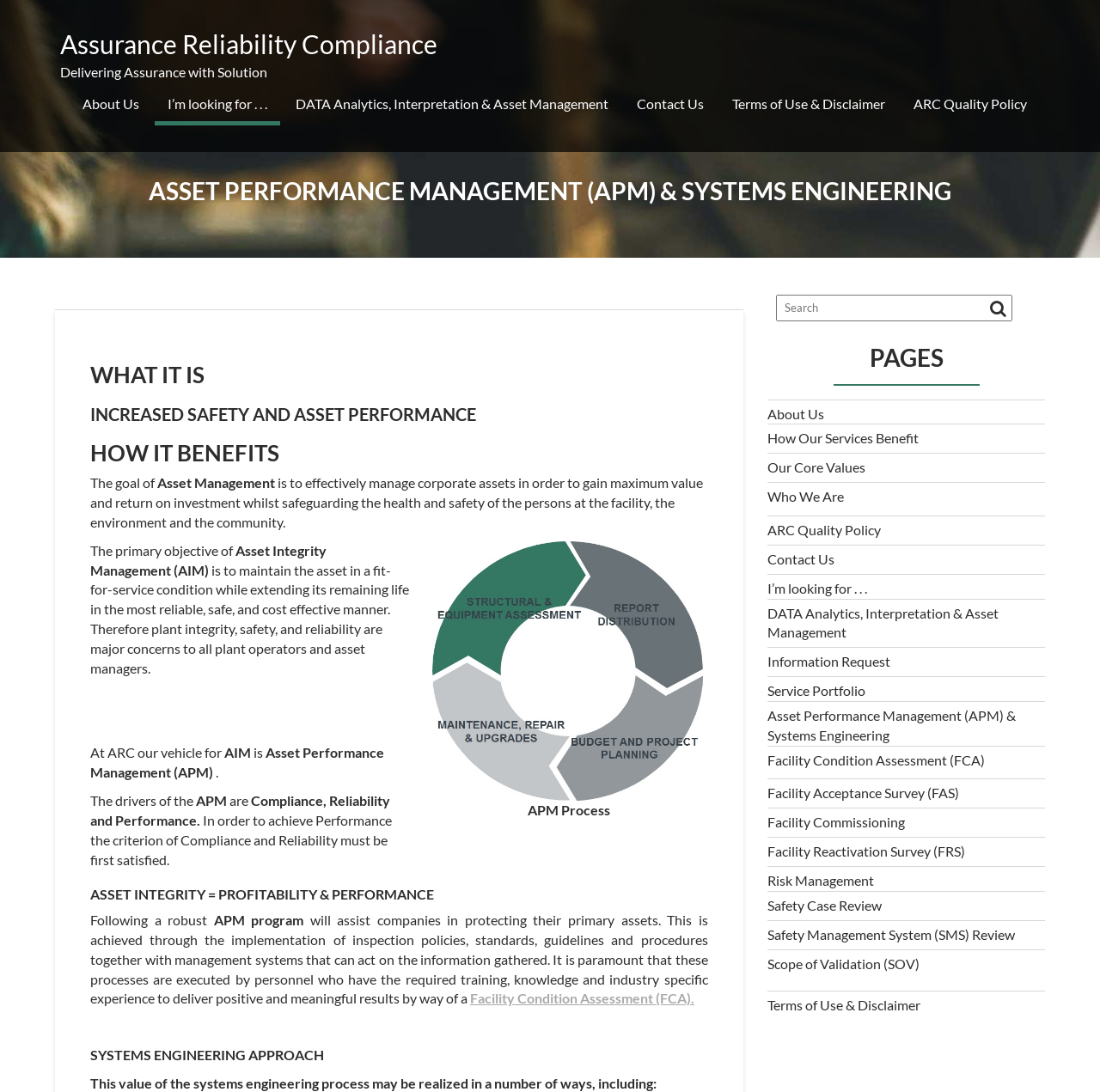What is the purpose of implementing inspection policies and standards?
Please ensure your answer is as detailed and informative as possible.

The webpage explains that implementing inspection policies, standards, guidelines, and procedures together with management systems can assist companies in protecting their primary assets.